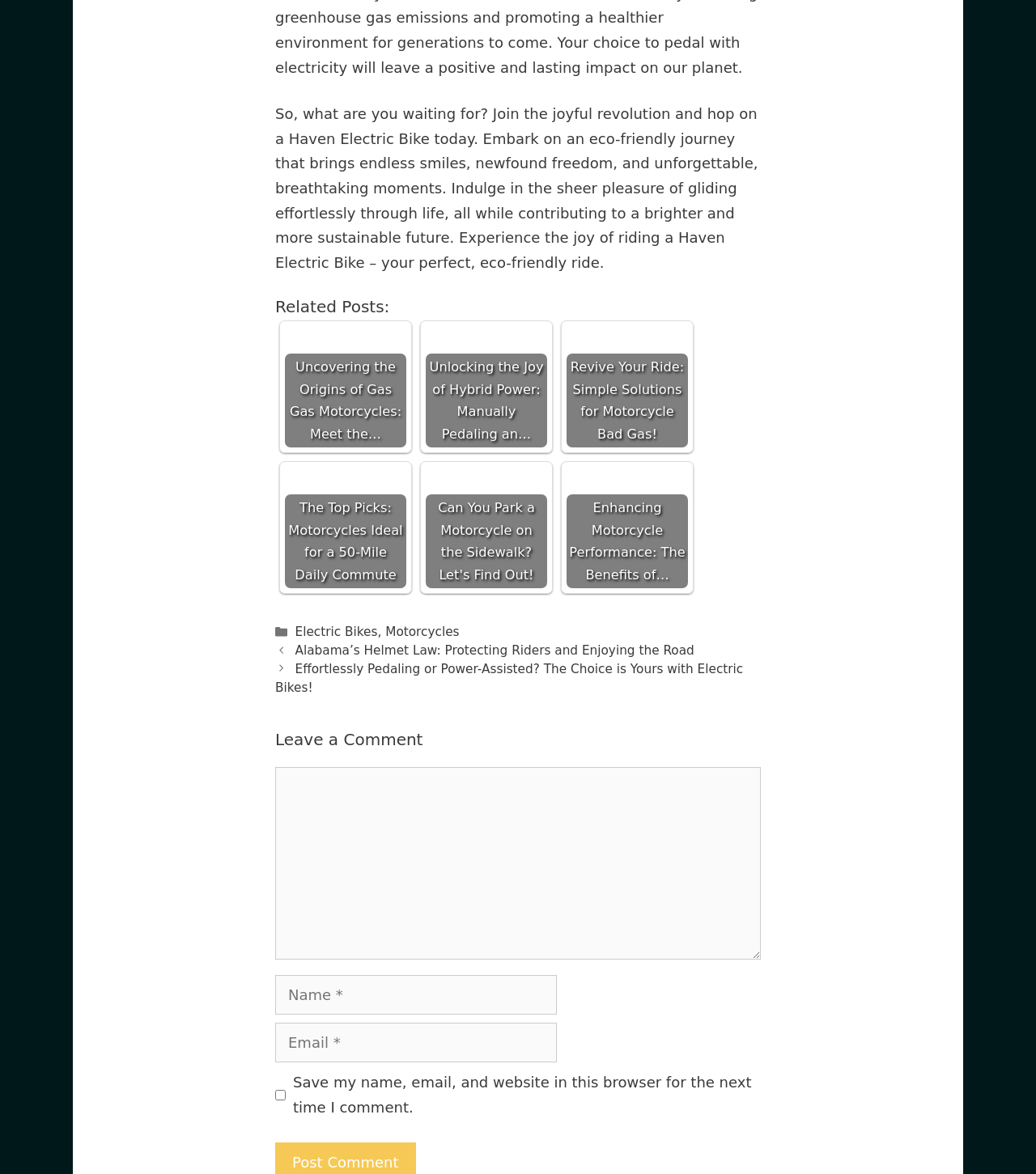What categories are listed in the footer?
Look at the image and respond to the question as thoroughly as possible.

In the footer section of the webpage, there are two categories listed: 'Electric Bikes' and 'Motorcycles'. These categories are likely related to the main topic of the webpage and may be used for navigation or filtering content.